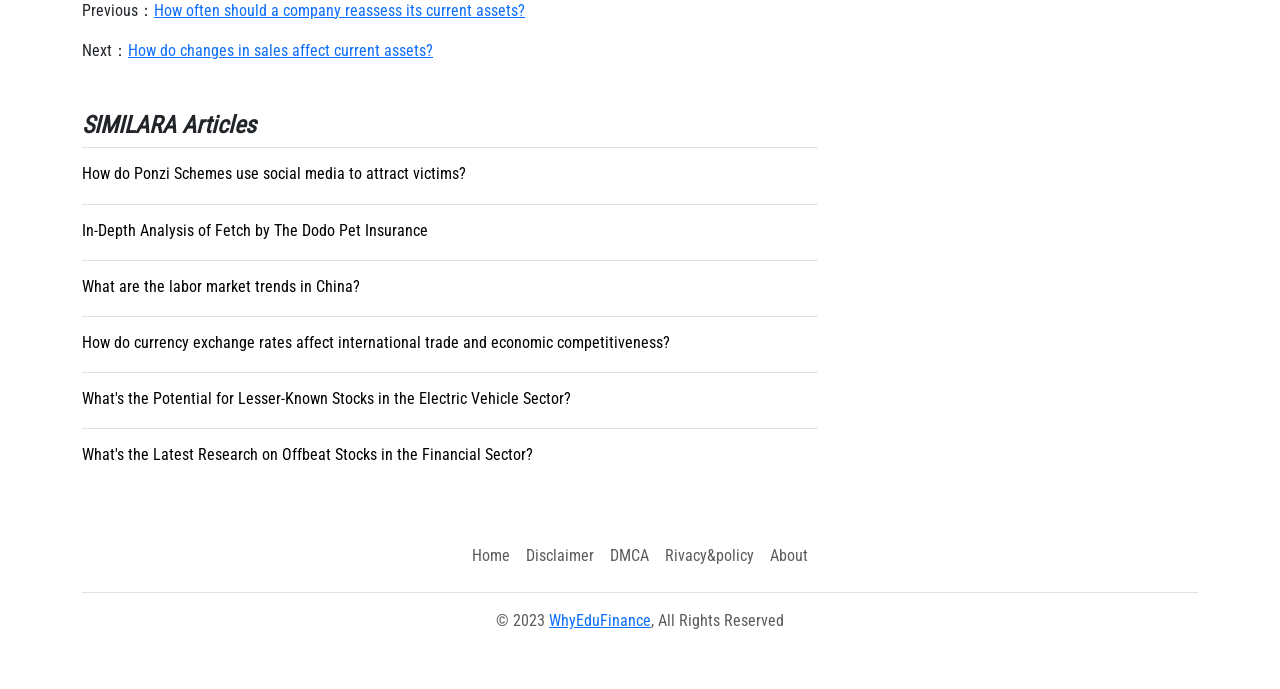Determine the bounding box coordinates for the UI element matching this description: "About".

[0.595, 0.779, 0.638, 0.837]